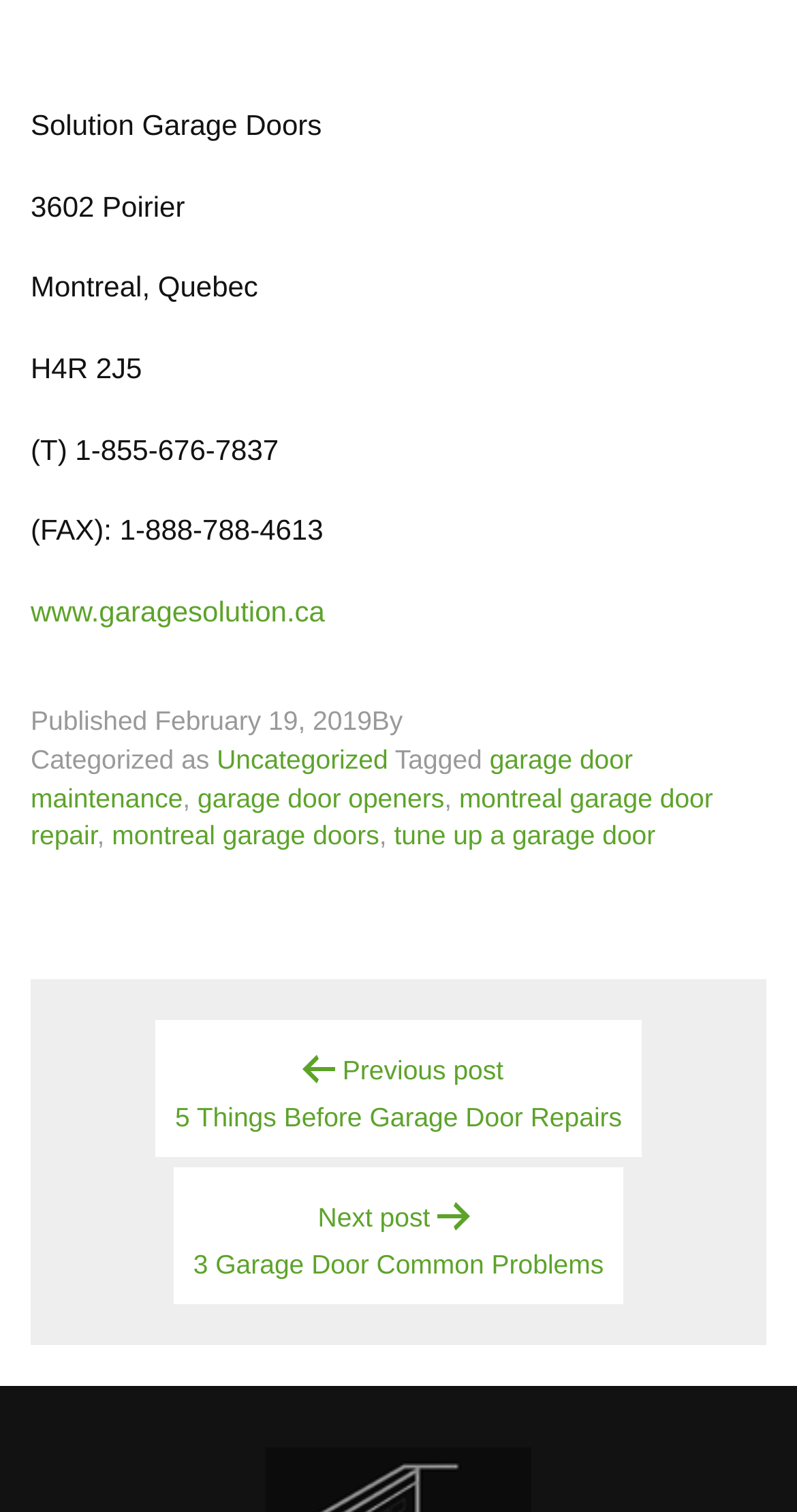Determine the bounding box coordinates for the UI element described. Format the coordinates as (top-left x, top-left y, bottom-right x, bottom-right y) and ensure all values are between 0 and 1. Element description: www.garagesolution.ca

[0.038, 0.393, 0.408, 0.415]